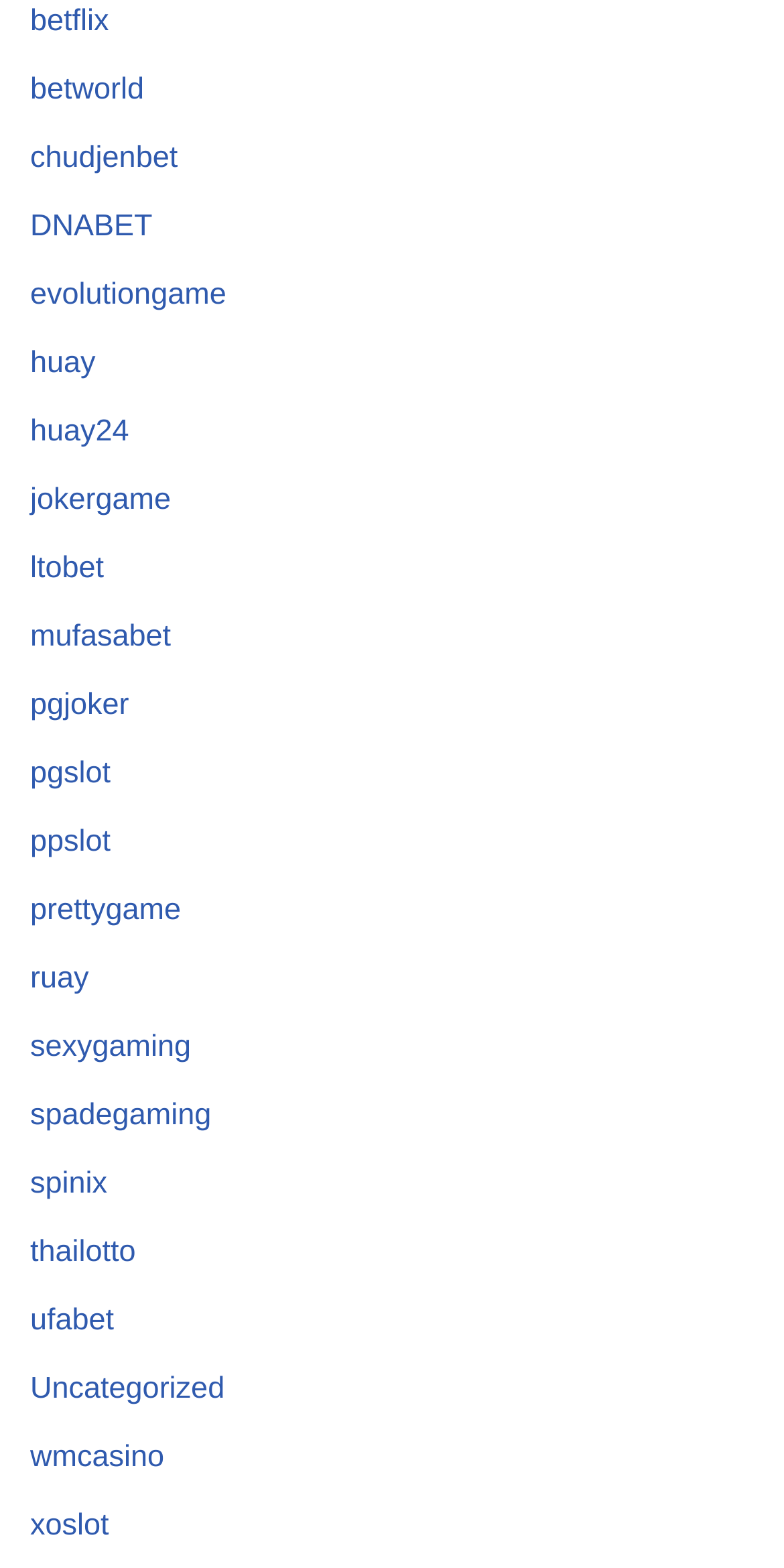What is the link below 'huay'?
Identify the answer in the screenshot and reply with a single word or phrase.

huay24